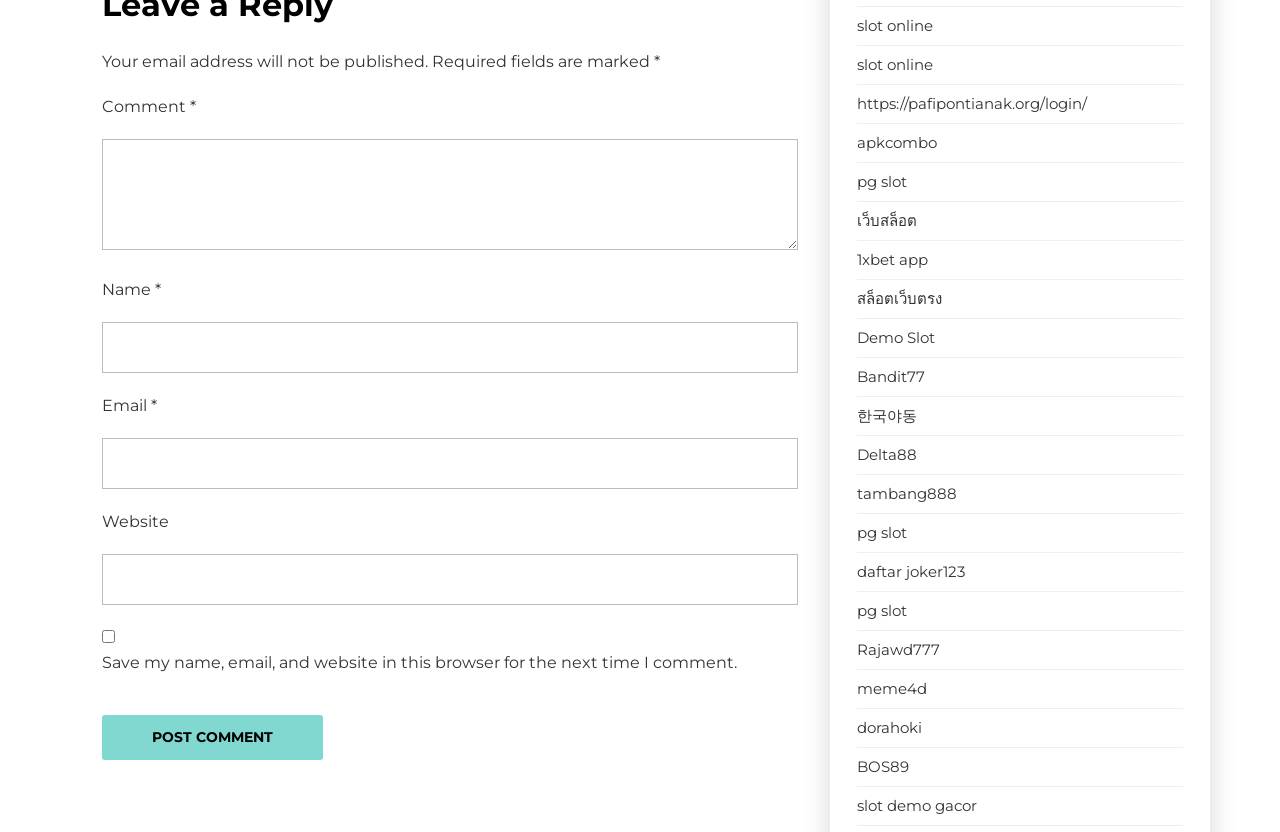How many links are there on the webpage?
From the image, provide a succinct answer in one word or a short phrase.

19